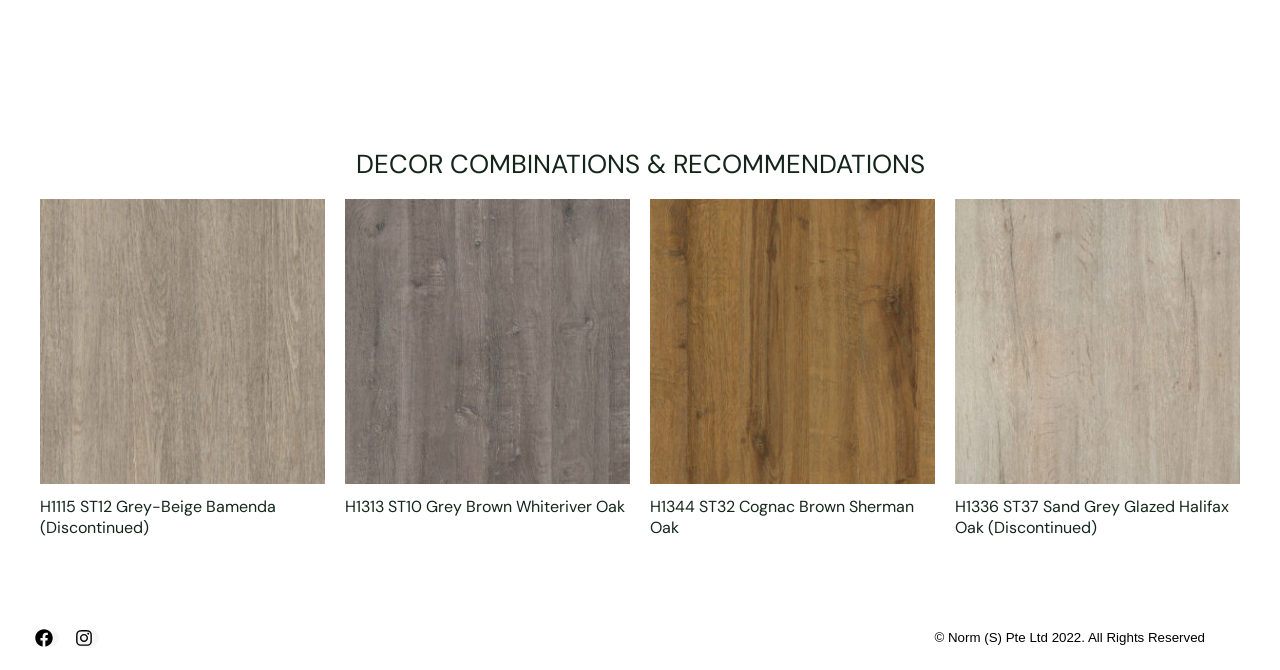Locate the bounding box of the UI element based on this description: "alt="H1115 ST12 Grey-Beige Bamenda"". Provide four float numbers between 0 and 1 as [left, top, right, bottom].

[0.031, 0.298, 0.254, 0.723]